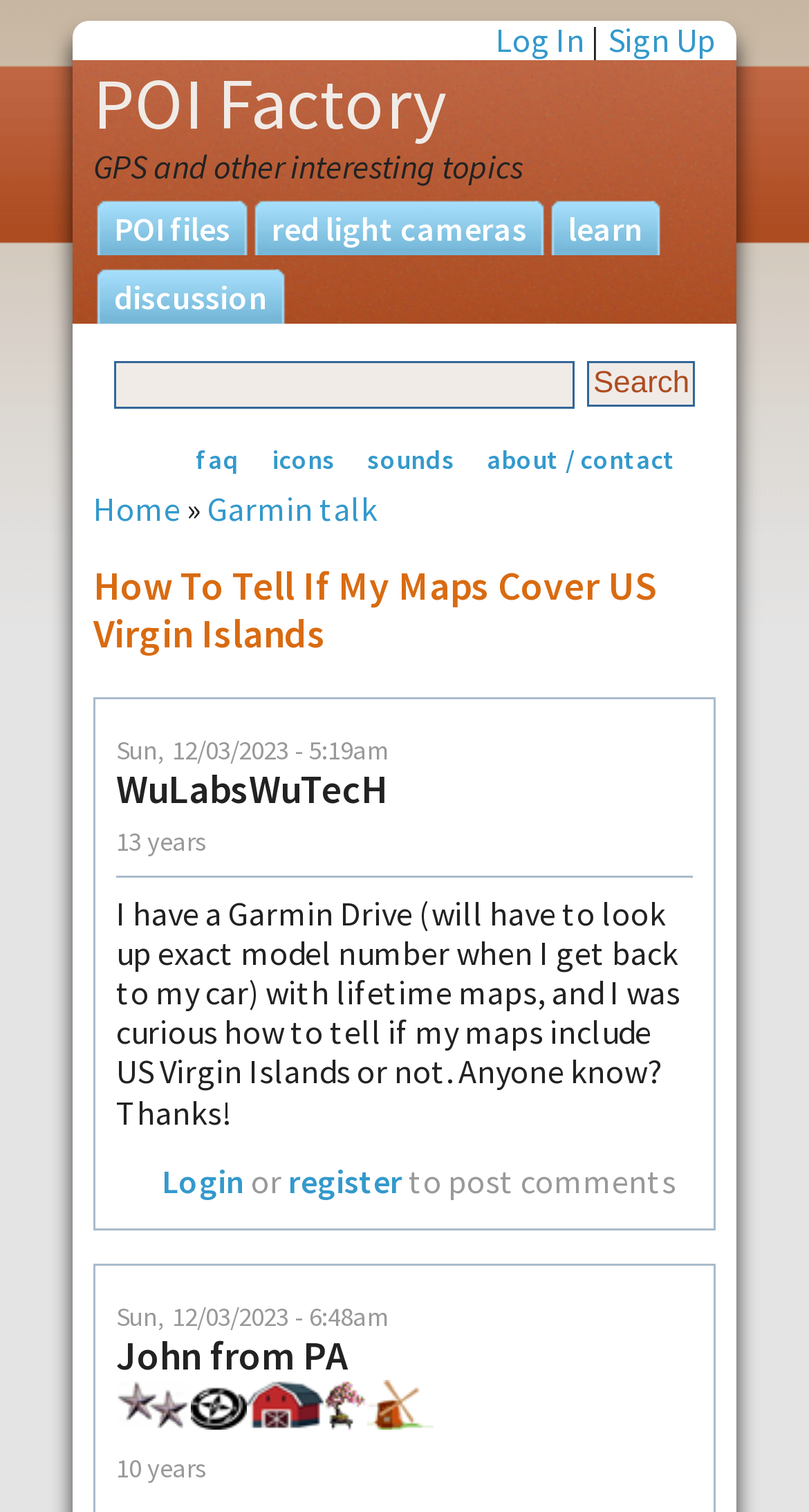What is the role of John from PA?
Based on the image, answer the question with as much detail as possible.

John from PA has several roles, including general maintainer, poi contributor, past contributor of the week, contributor of the year 2022, and active user for 10 years, as indicated by the images and text in the LayoutTableCell element.